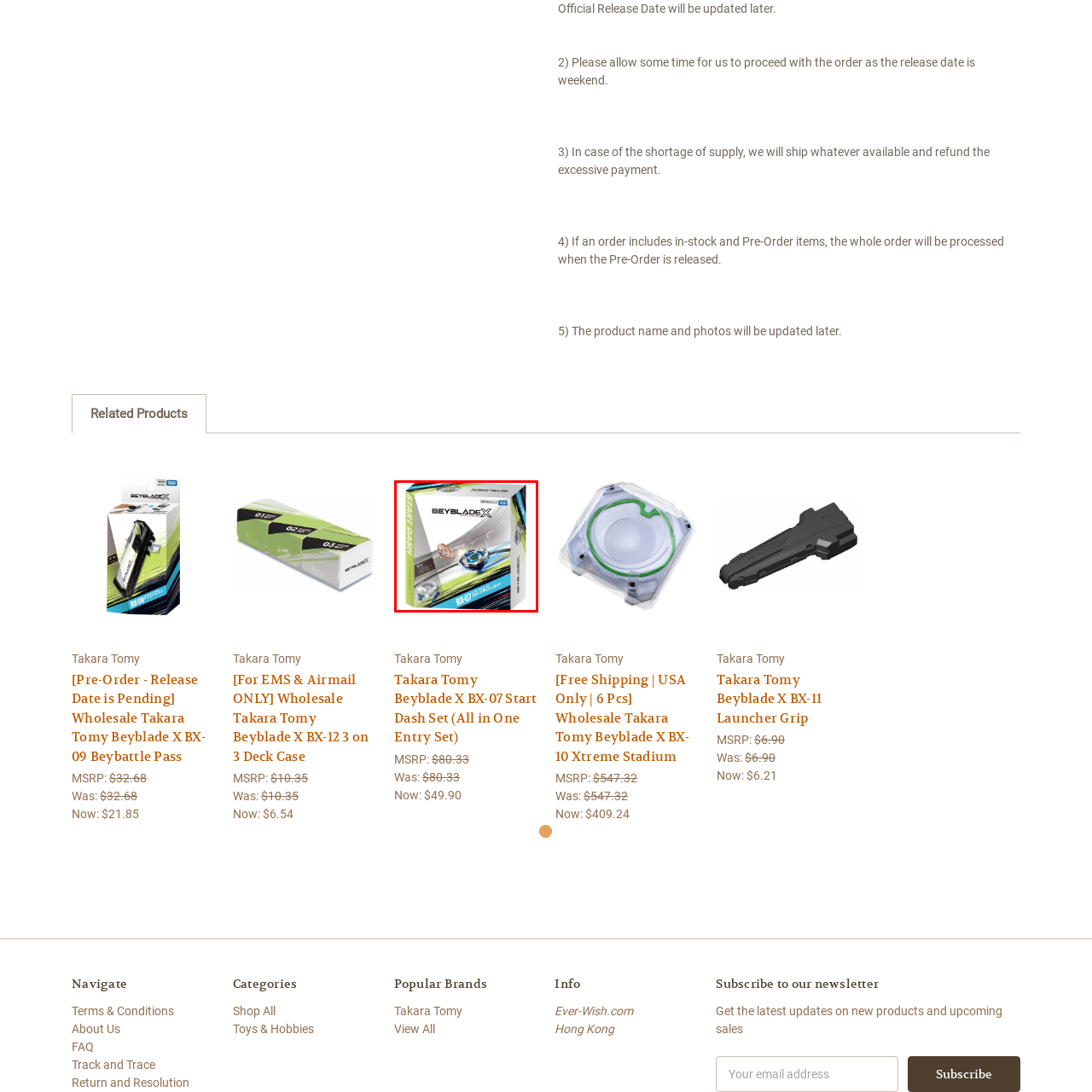Observe the content inside the red rectangle, What is the purpose of the set? 
Give your answer in just one word or phrase.

For Beyblade battling